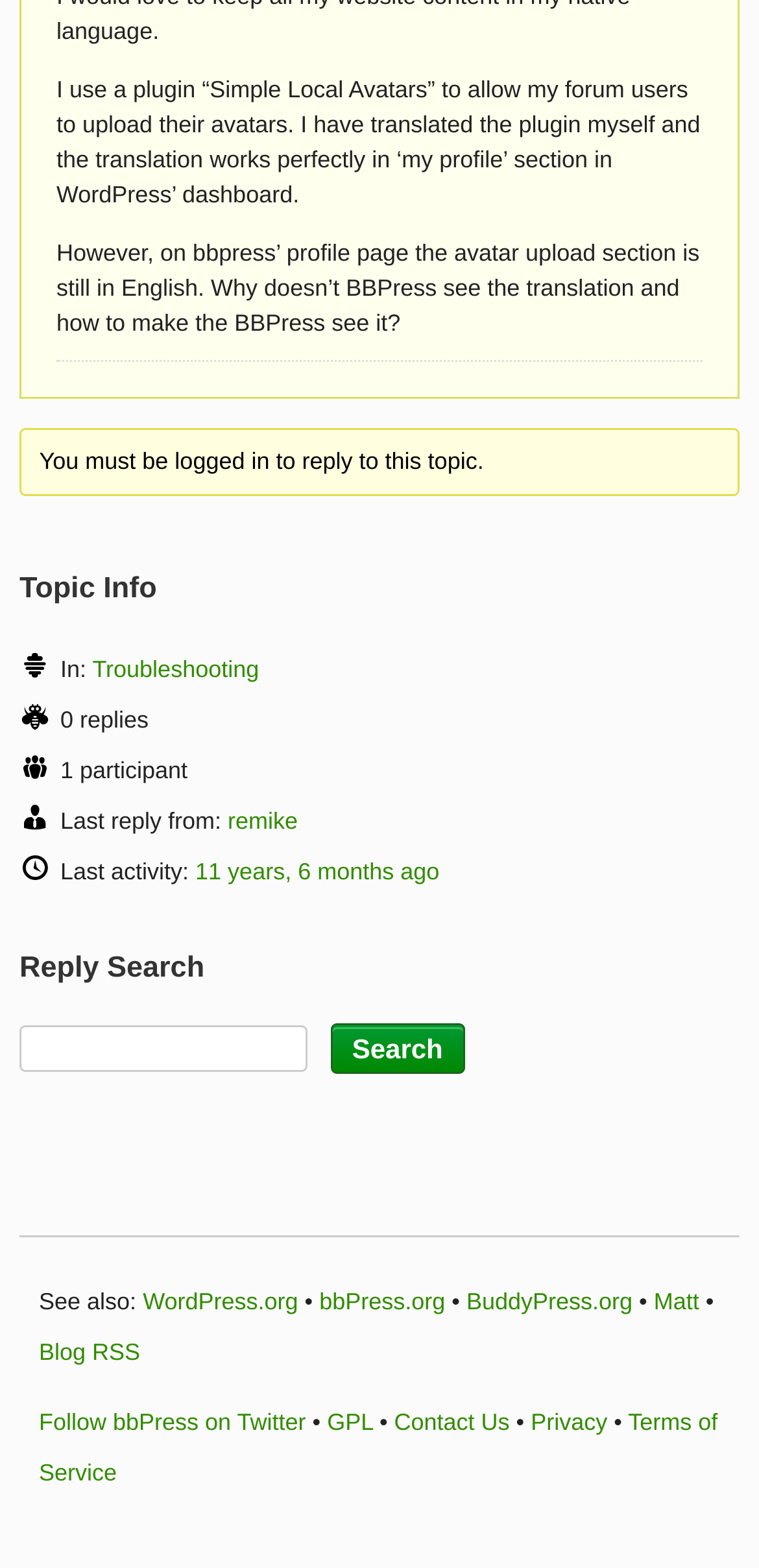Using the description "Follow bbPress on Twitter", locate and provide the bounding box of the UI element.

[0.051, 0.898, 0.403, 0.915]